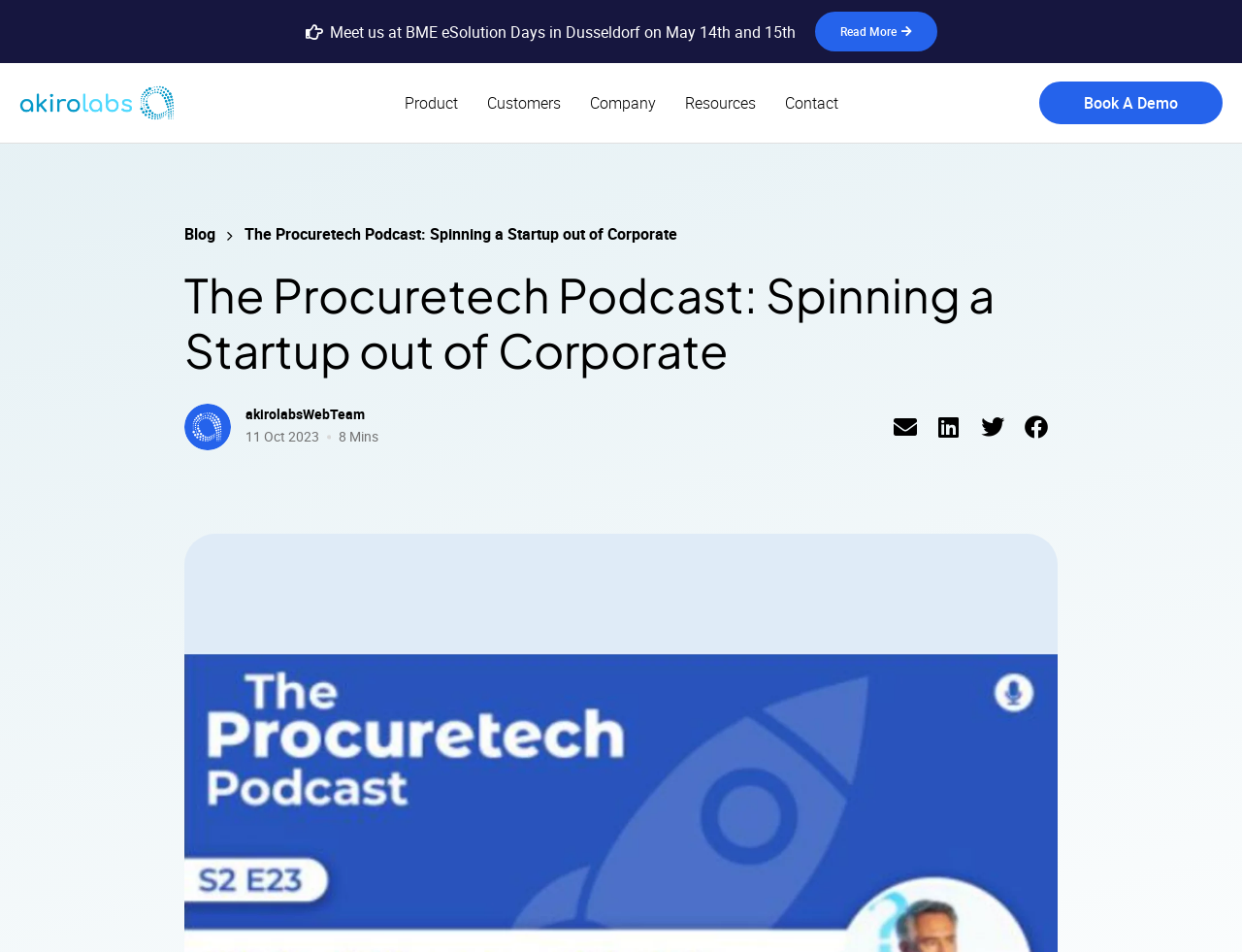Use a single word or phrase to answer the question:
What are the social media platforms available for sharing?

email, linkedin, twitter, facebook